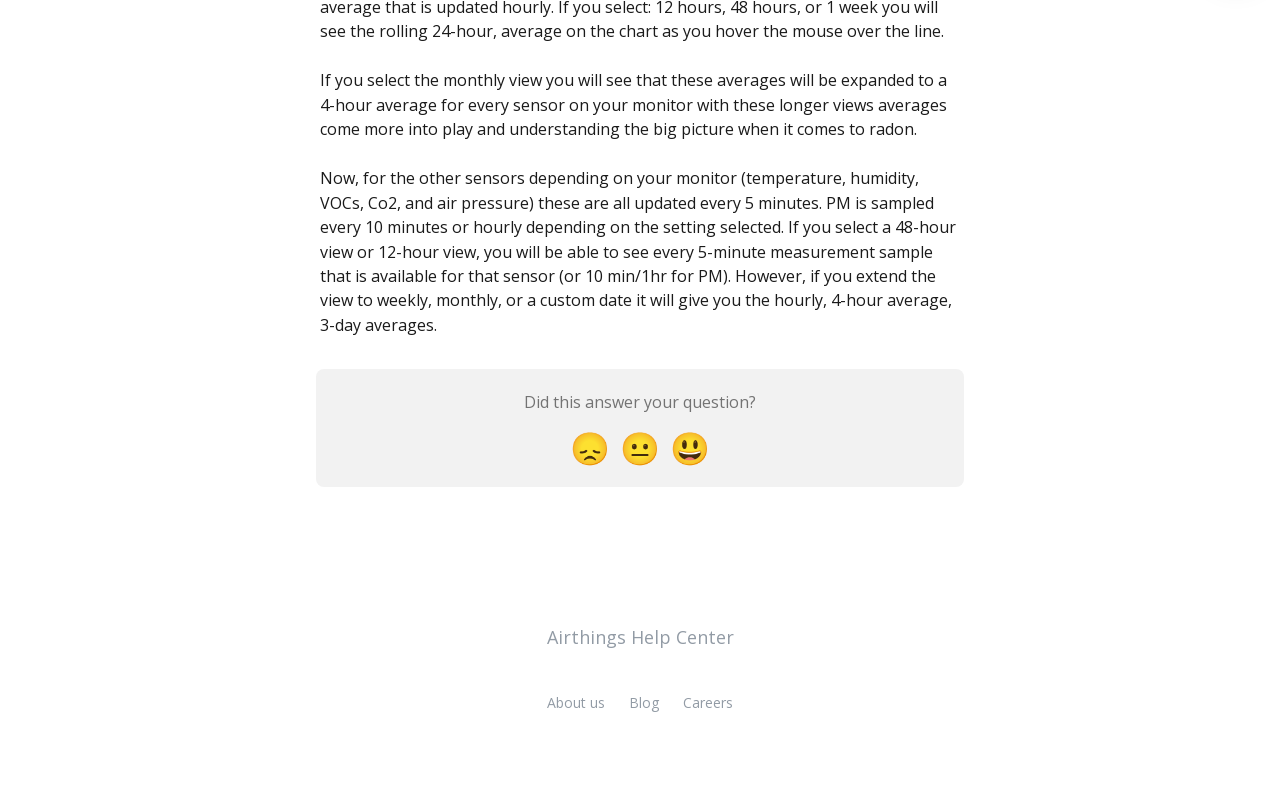Give a one-word or short phrase answer to the question: 
What is the sampling frequency for PM?

10 minutes or hourly